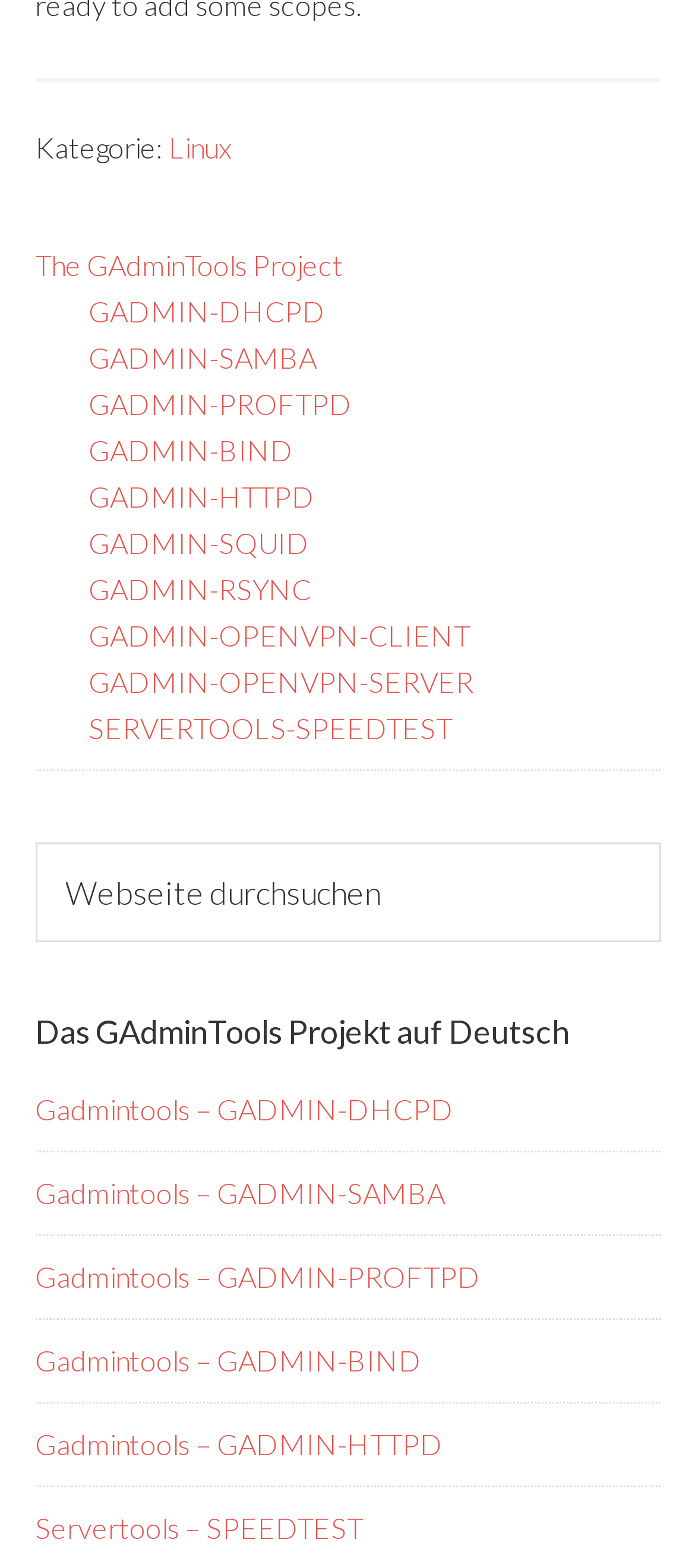What is the last link in the list of GADMIN tools?
Please provide a single word or phrase in response based on the screenshot.

GADMIN-RSYNC